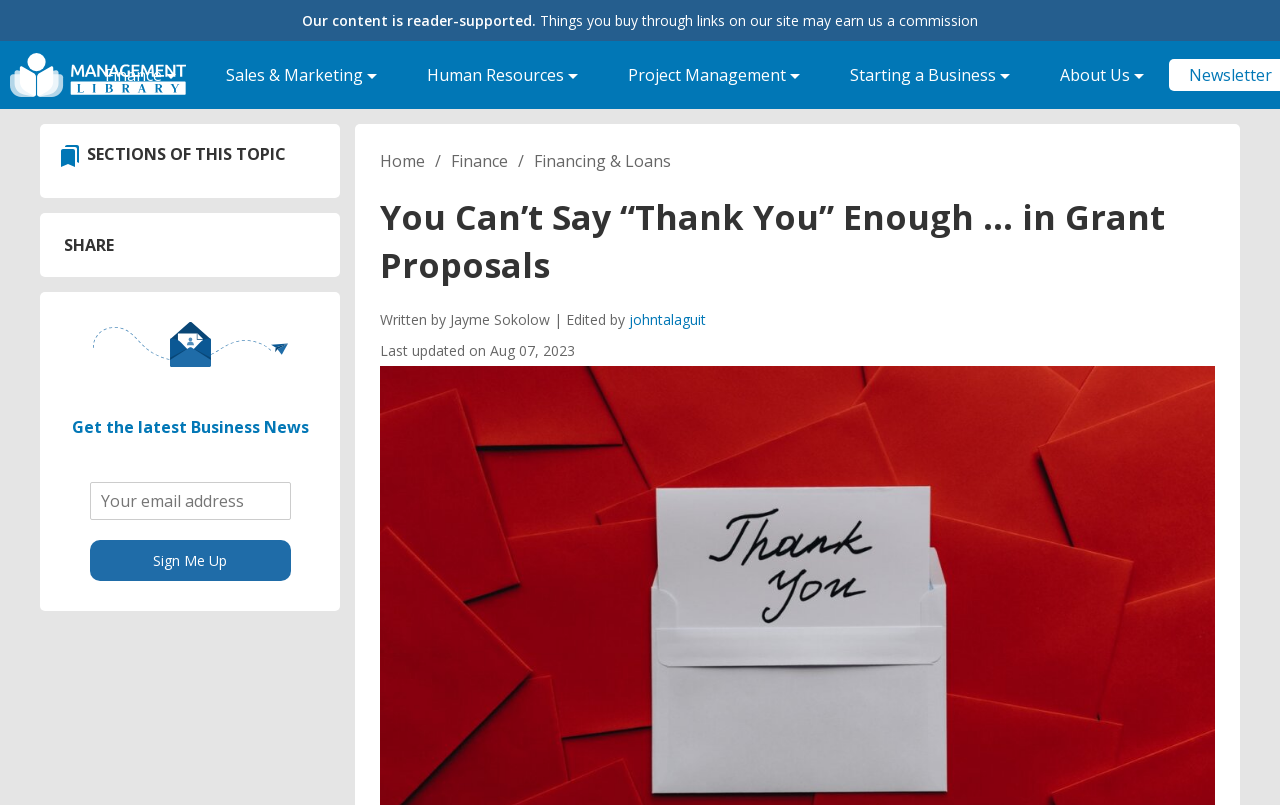Locate the bounding box coordinates of the element that needs to be clicked to carry out the instruction: "Click on the 'Management.org' link". The coordinates should be given as four float numbers ranging from 0 to 1, i.e., [left, top, right, bottom].

[0.008, 0.078, 0.145, 0.105]